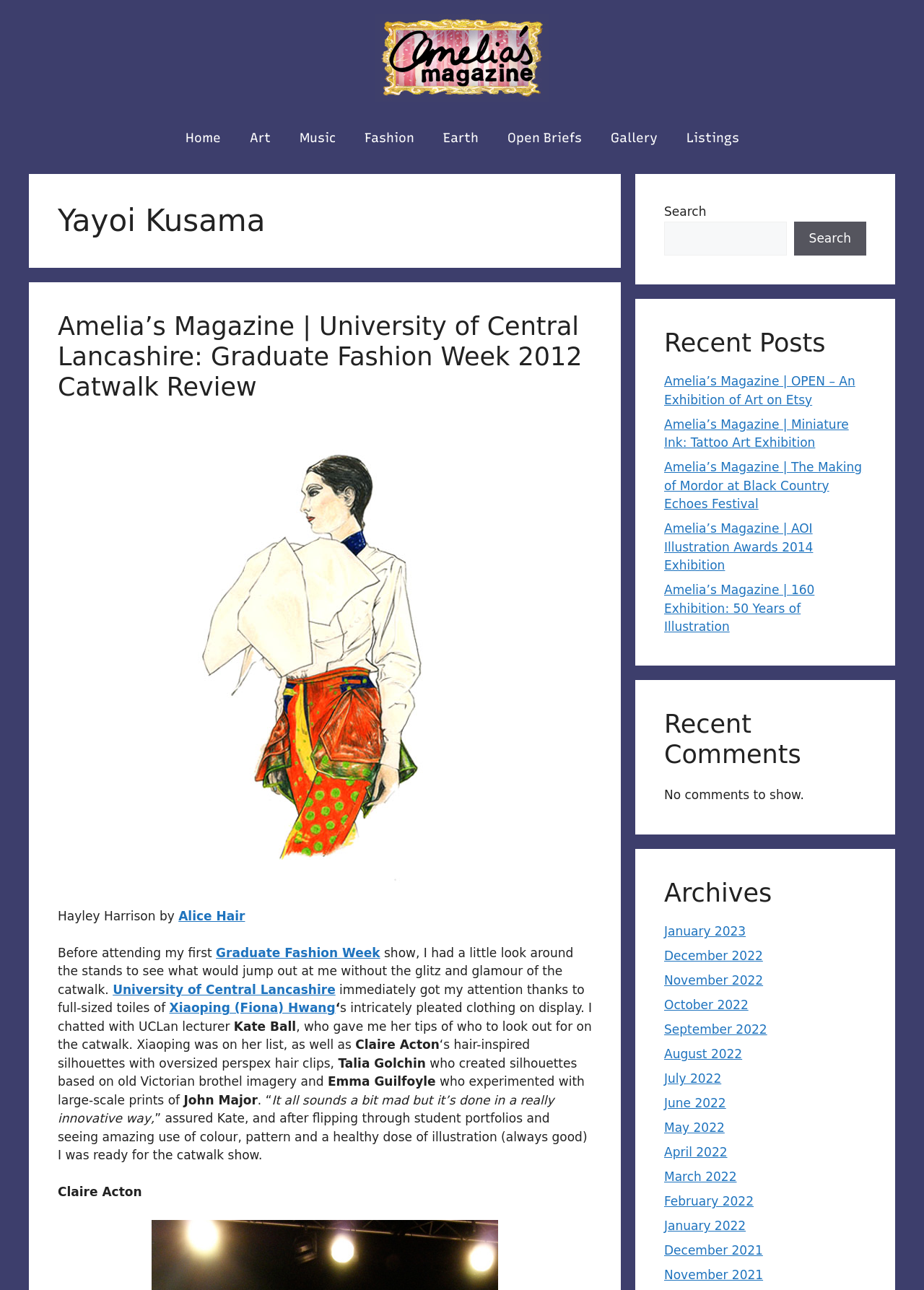Identify the bounding box for the given UI element using the description provided. Coordinates should be in the format (top-left x, top-left y, bottom-right x, bottom-right y) and must be between 0 and 1. Here is the description: University of Central Lancashire

[0.122, 0.762, 0.363, 0.773]